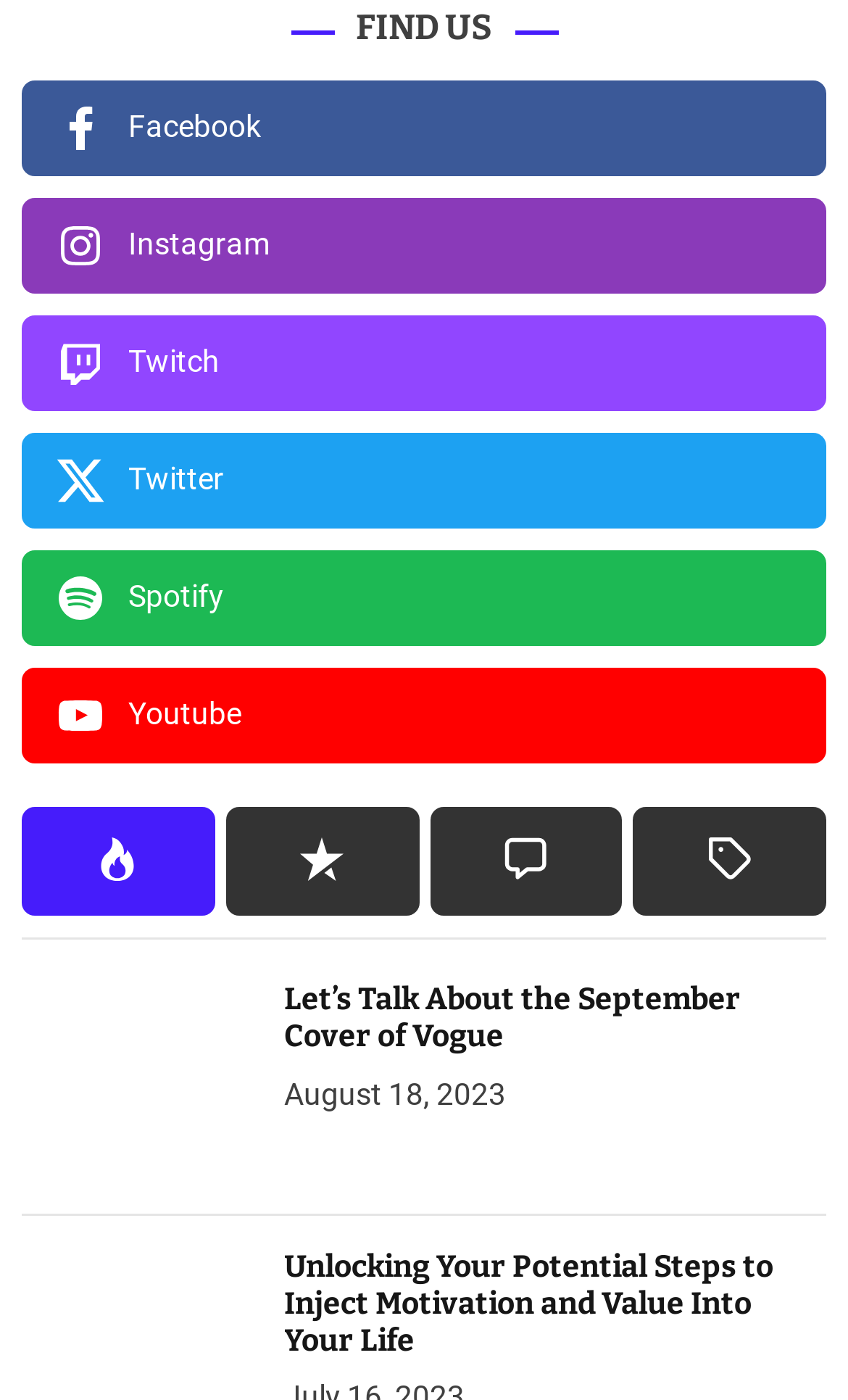Using the information shown in the image, answer the question with as much detail as possible: What is the date of the second article?

The date of the second article can be determined by looking at the StaticText element inside the article element. The StaticText element contains the text 'August 18, 2023', which is the date of the second article.